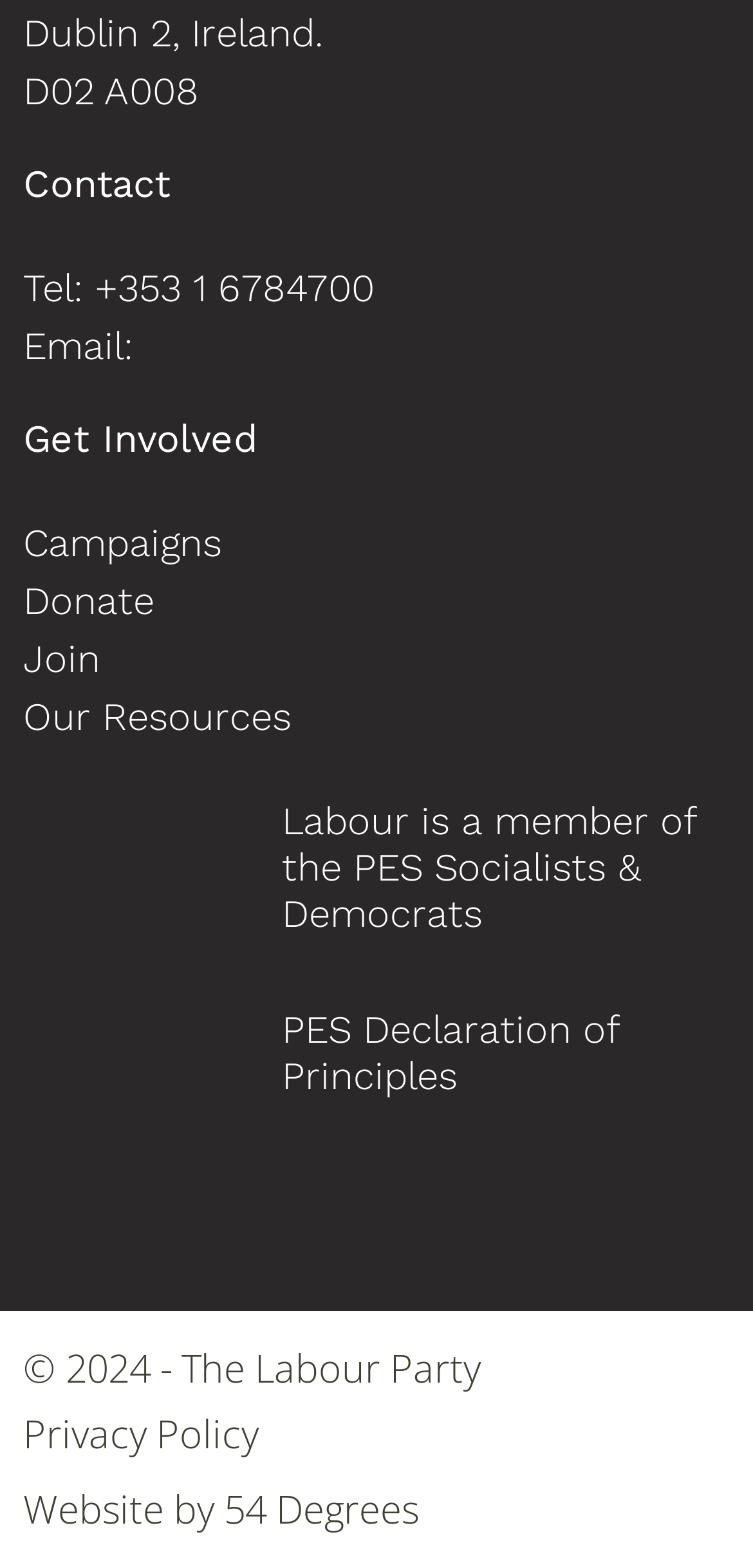Using the details in the image, give a detailed response to the question below:
What is the address of the Labour Party?

I found the address by looking at the static text element at the top of the page, which reads 'Dublin 2, Ireland.'